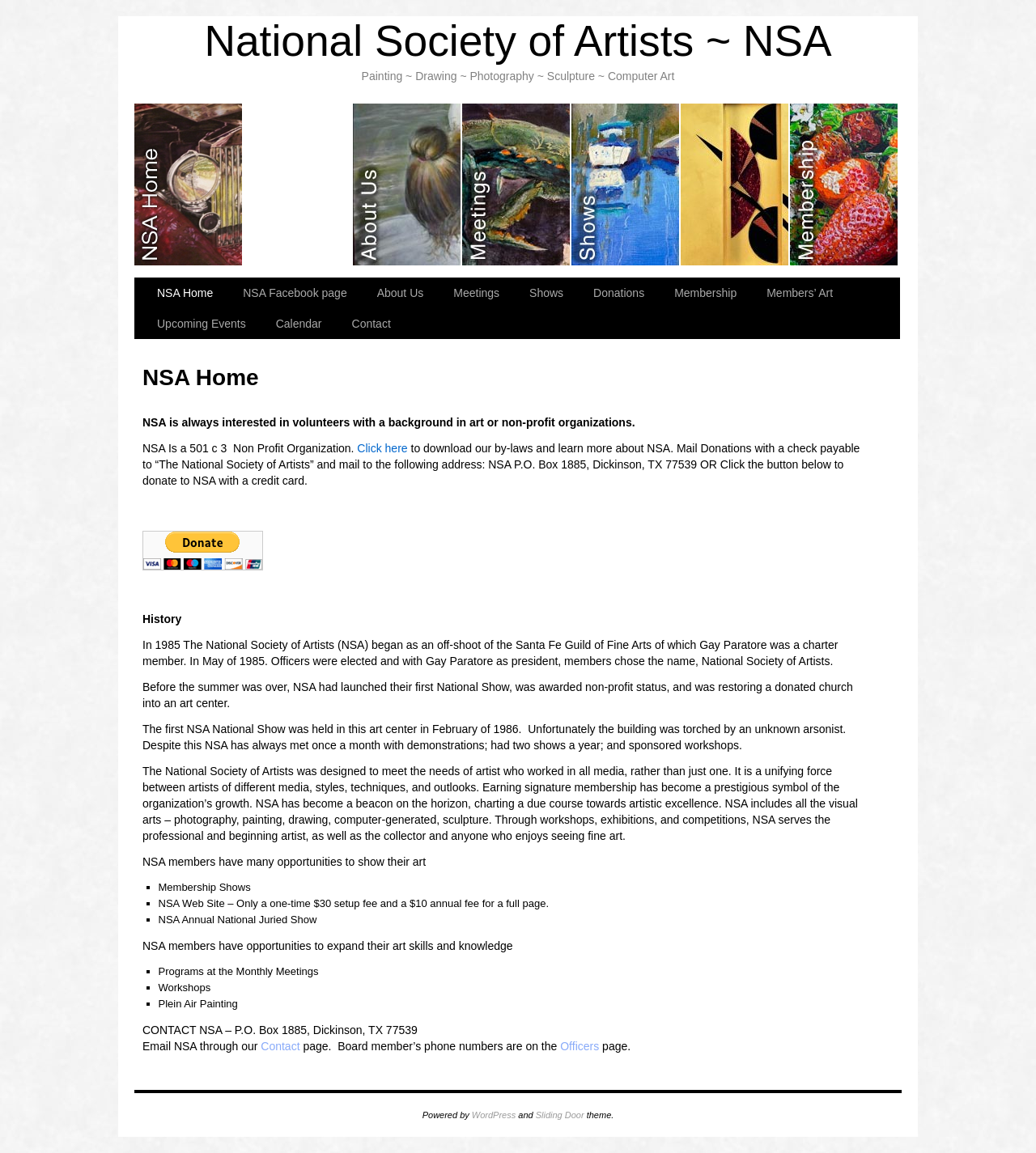Please provide a brief answer to the following inquiry using a single word or phrase:
What is the purpose of NSA?

Unifying force between artists